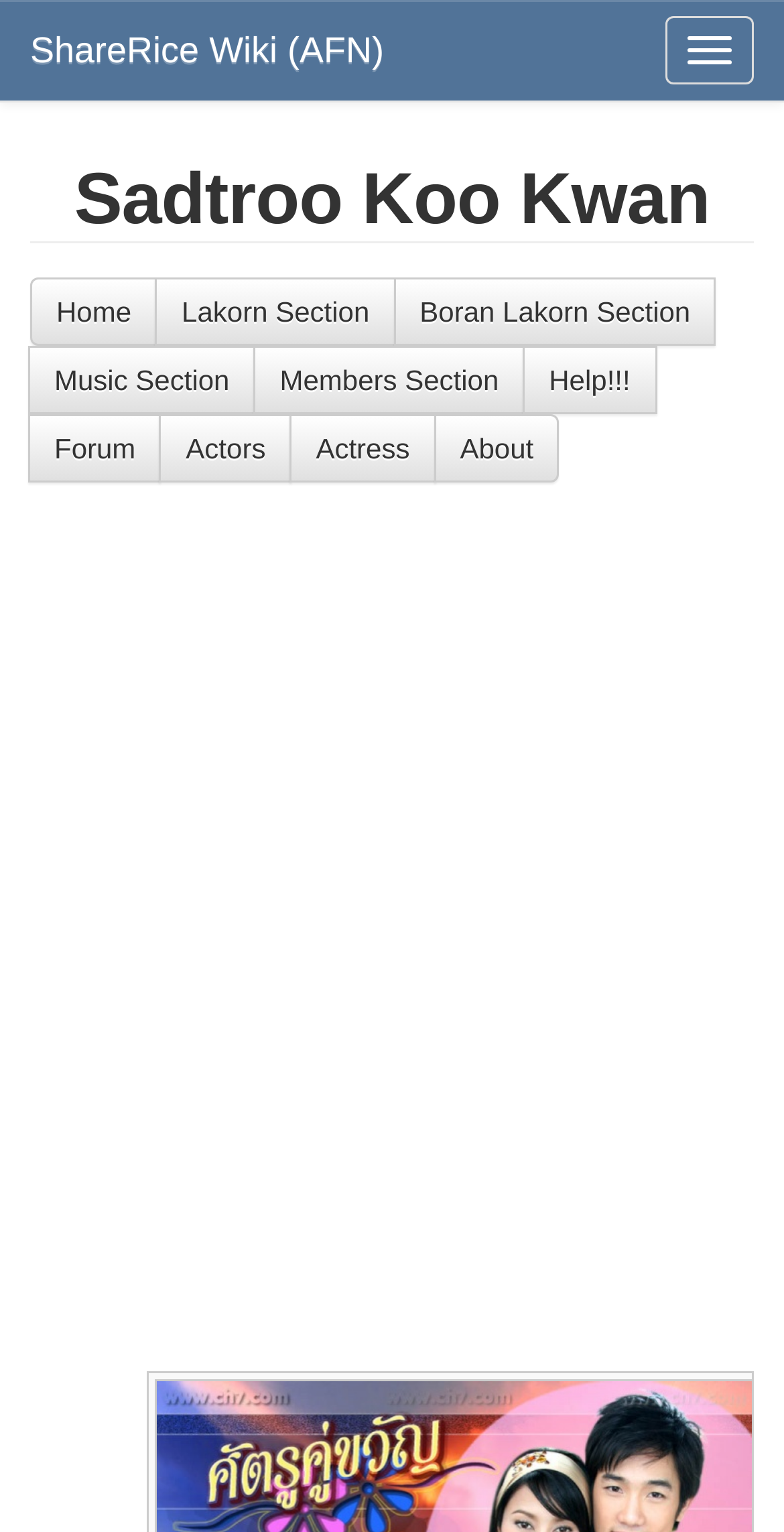Determine the bounding box for the HTML element described here: "Actors". The coordinates should be given as [left, top, right, bottom] with each number being a float between 0 and 1.

[0.204, 0.27, 0.372, 0.314]